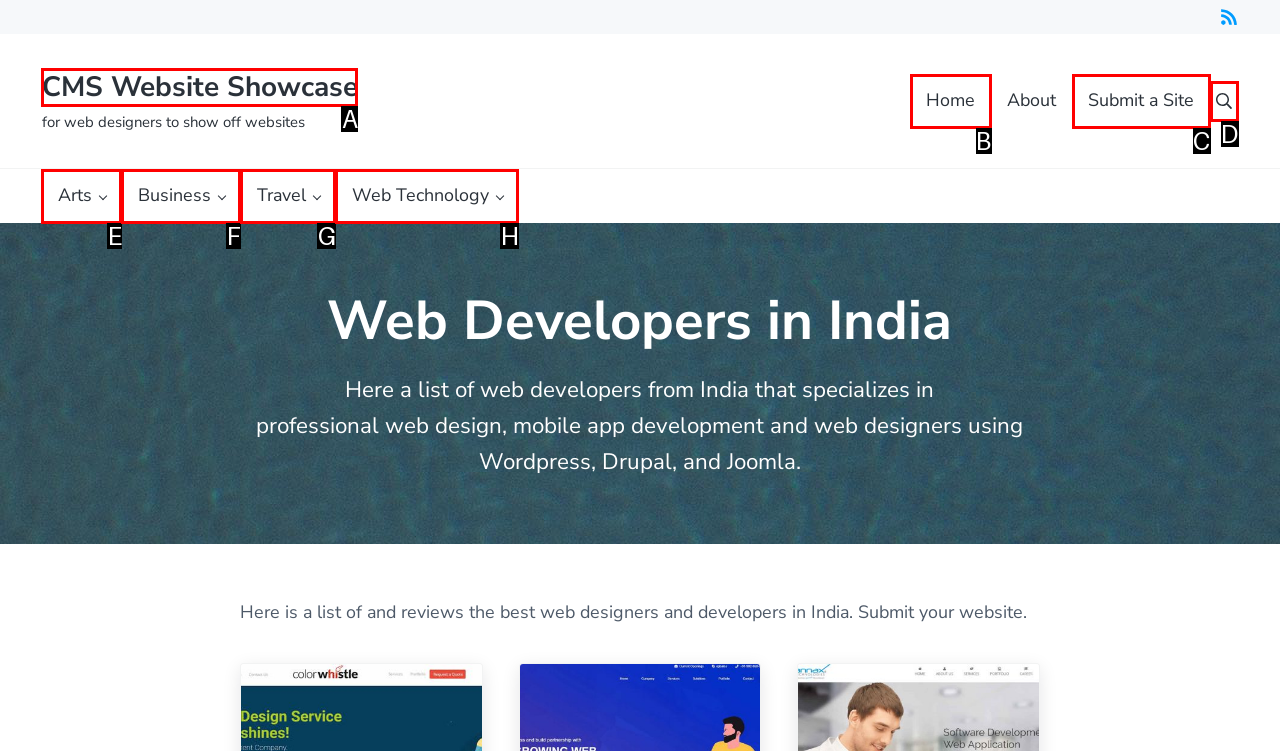Select the letter of the option that corresponds to: Web Technology
Provide the letter from the given options.

H